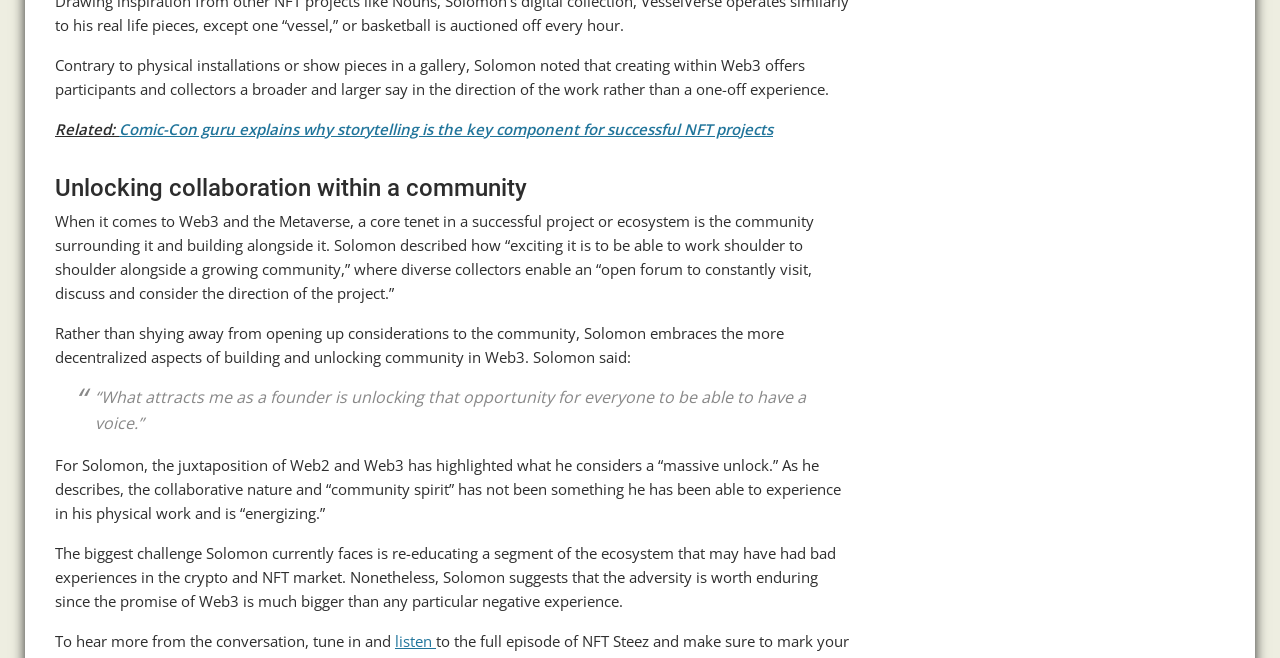Find and provide the bounding box coordinates for the UI element described with: "listen".

[0.309, 0.958, 0.341, 0.989]